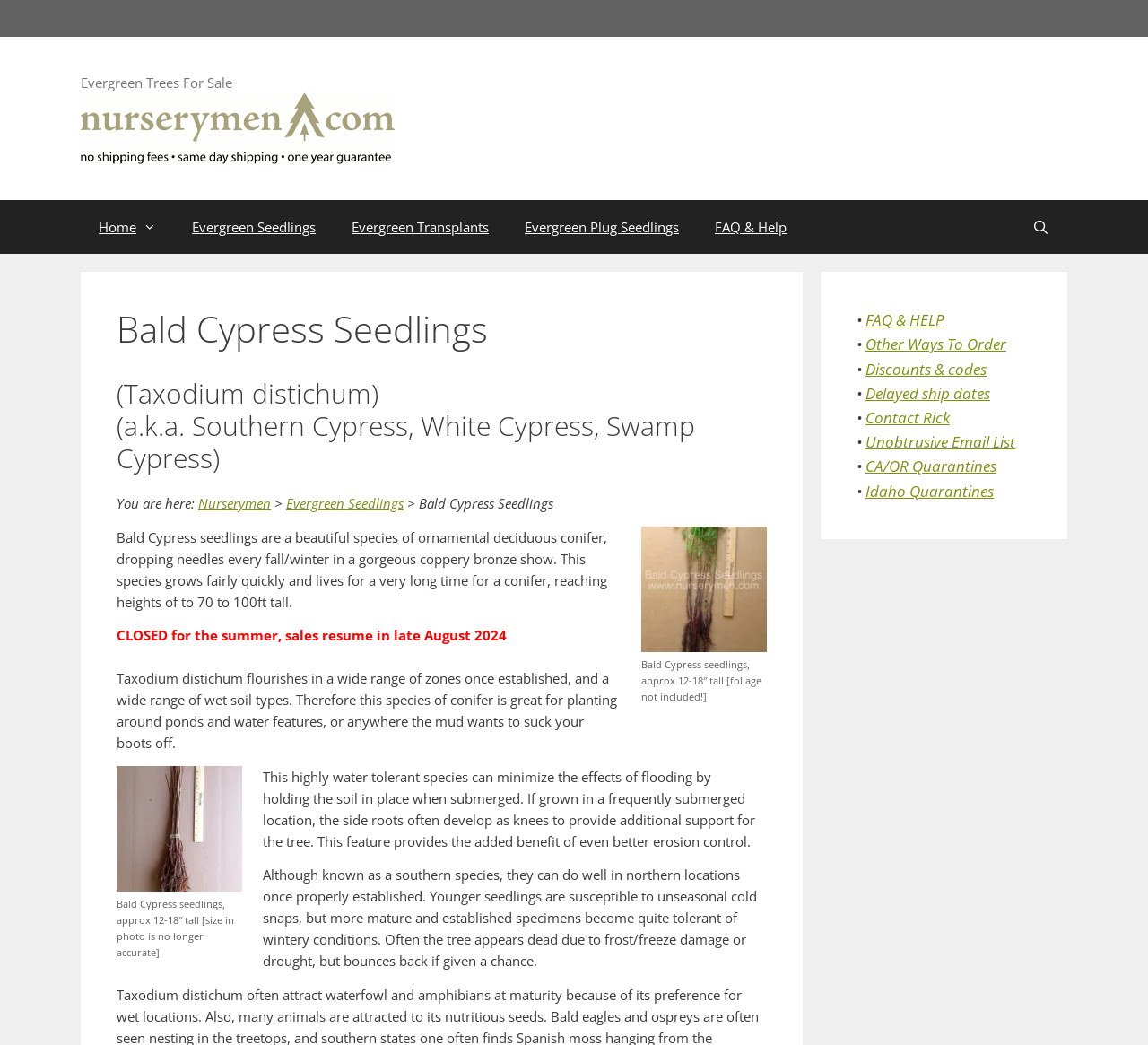Please mark the clickable region by giving the bounding box coordinates needed to complete this instruction: "Learn about 'Evergreen Seedlings'".

[0.152, 0.192, 0.291, 0.243]